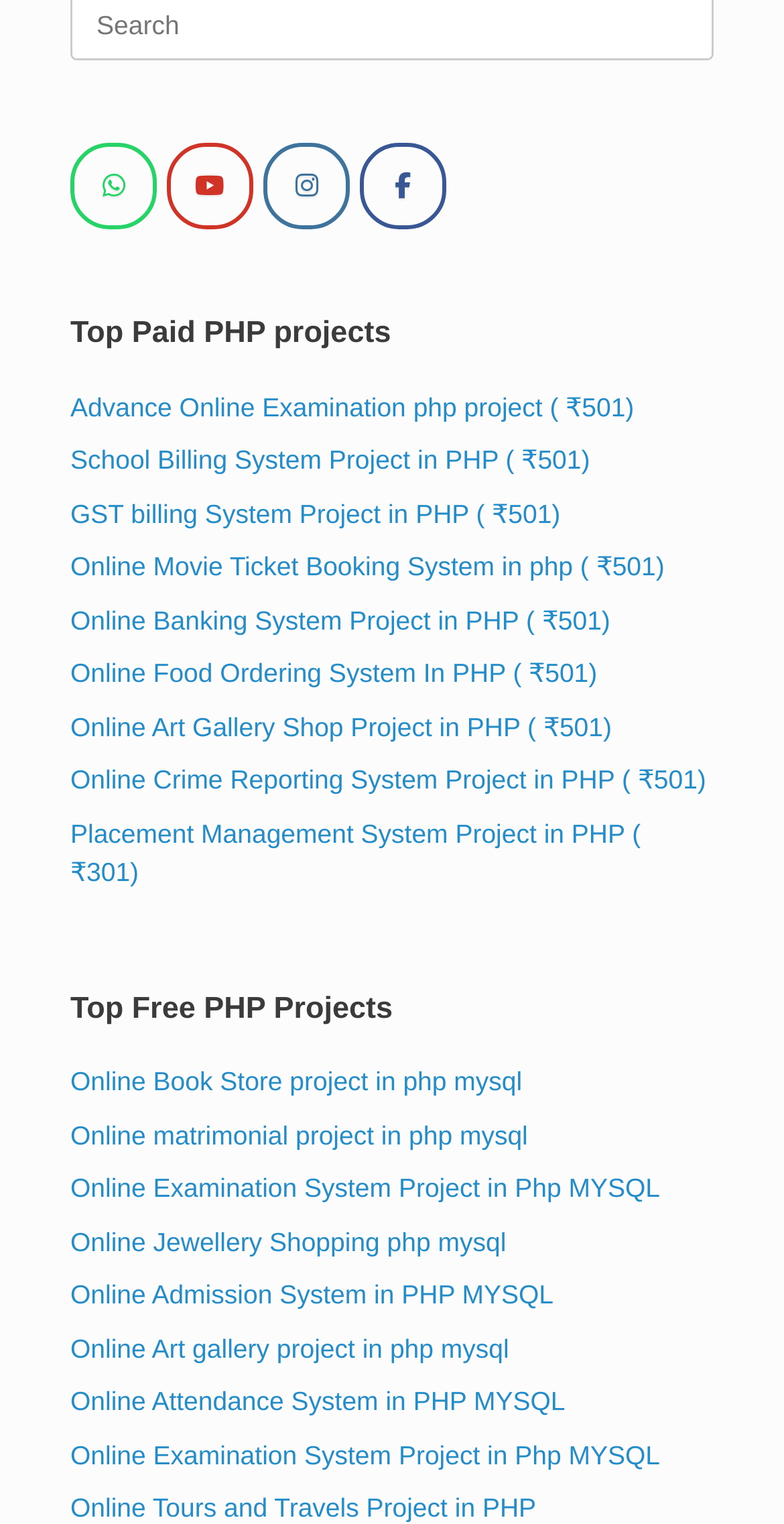Please locate the bounding box coordinates of the element that should be clicked to achieve the given instruction: "Enter your email address".

None